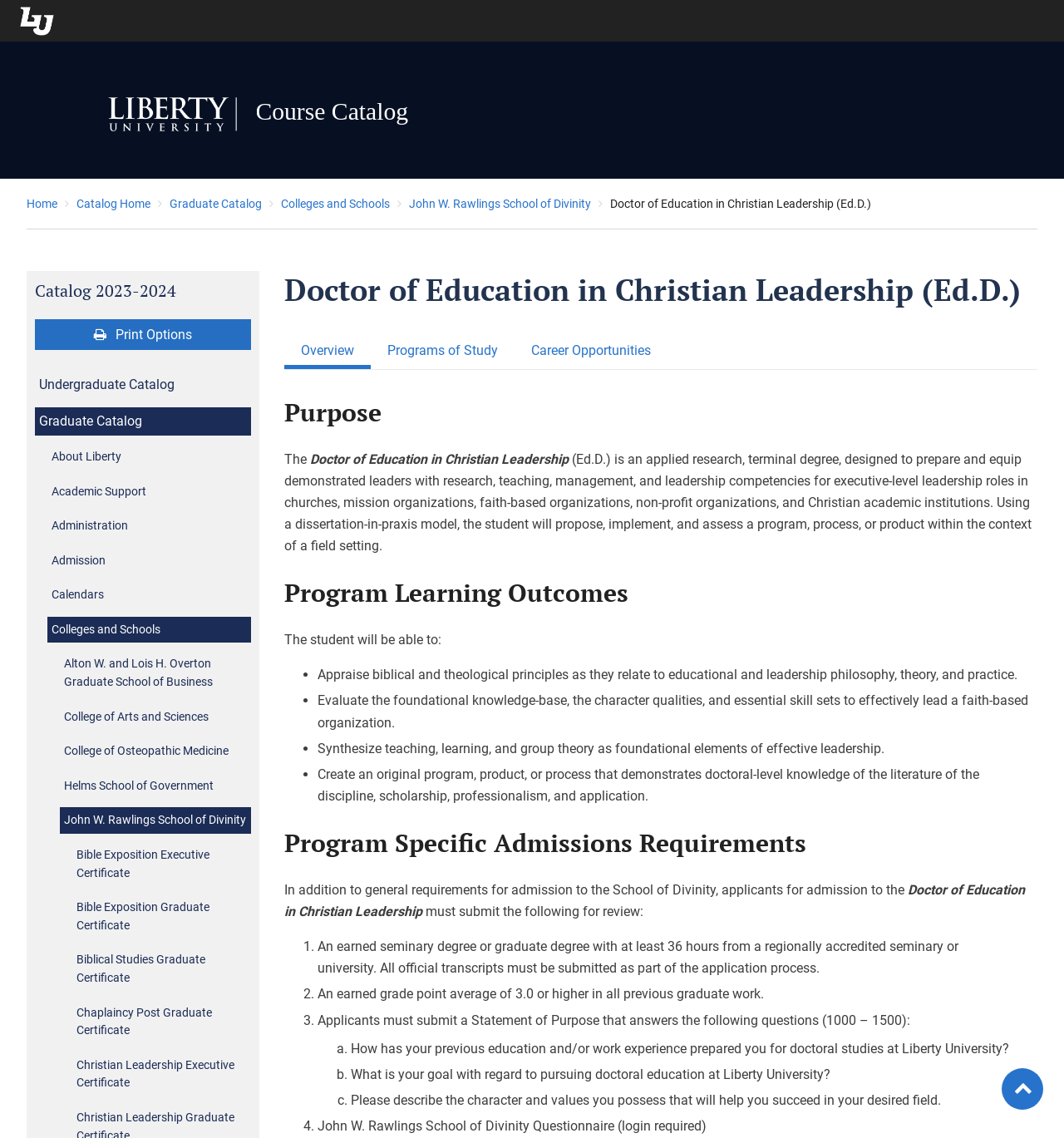Find the bounding box of the web element that fits this description: "Overview".

[0.267, 0.296, 0.348, 0.324]